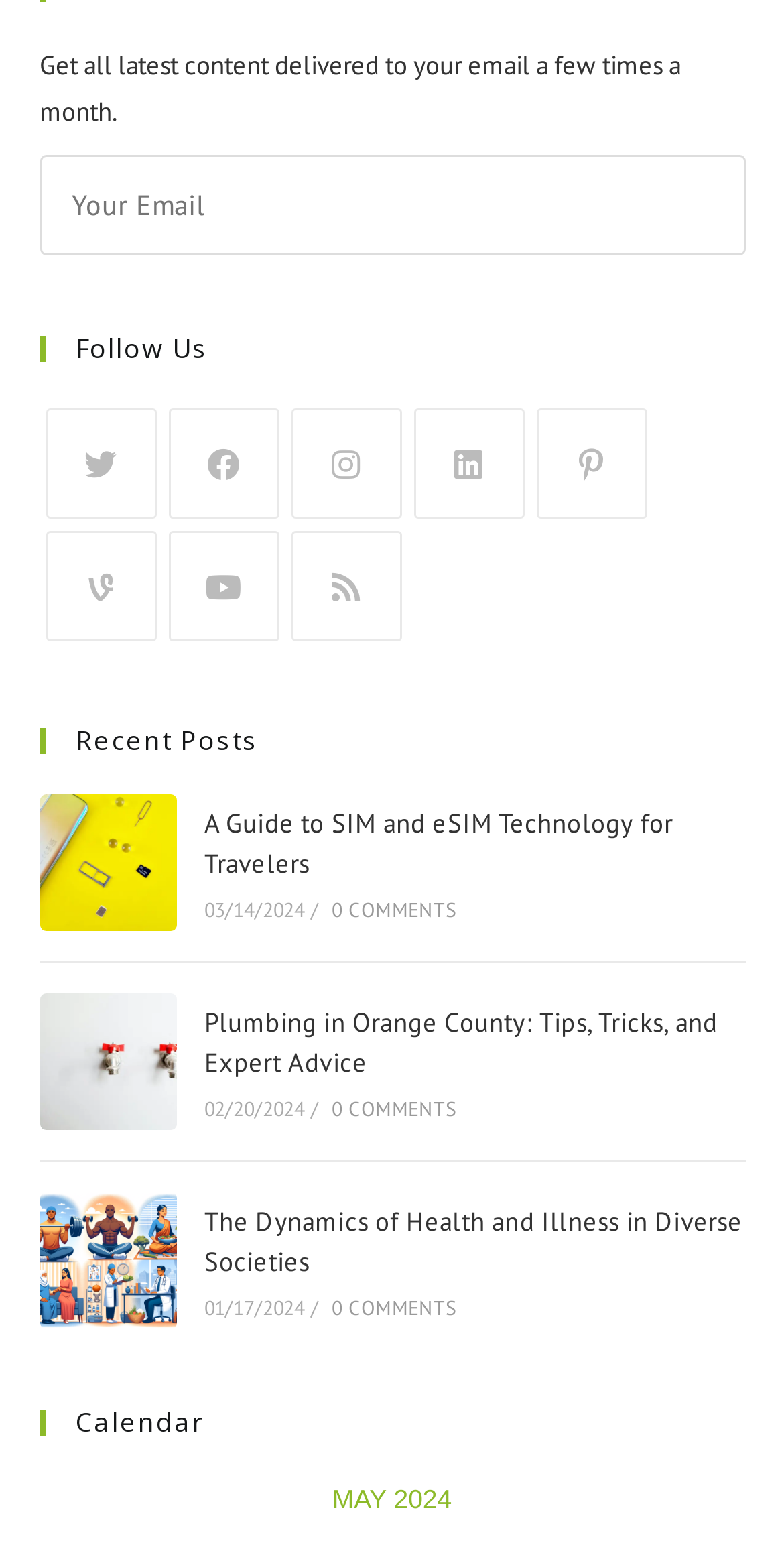Identify the bounding box coordinates of the specific part of the webpage to click to complete this instruction: "Read the privacy policy".

None